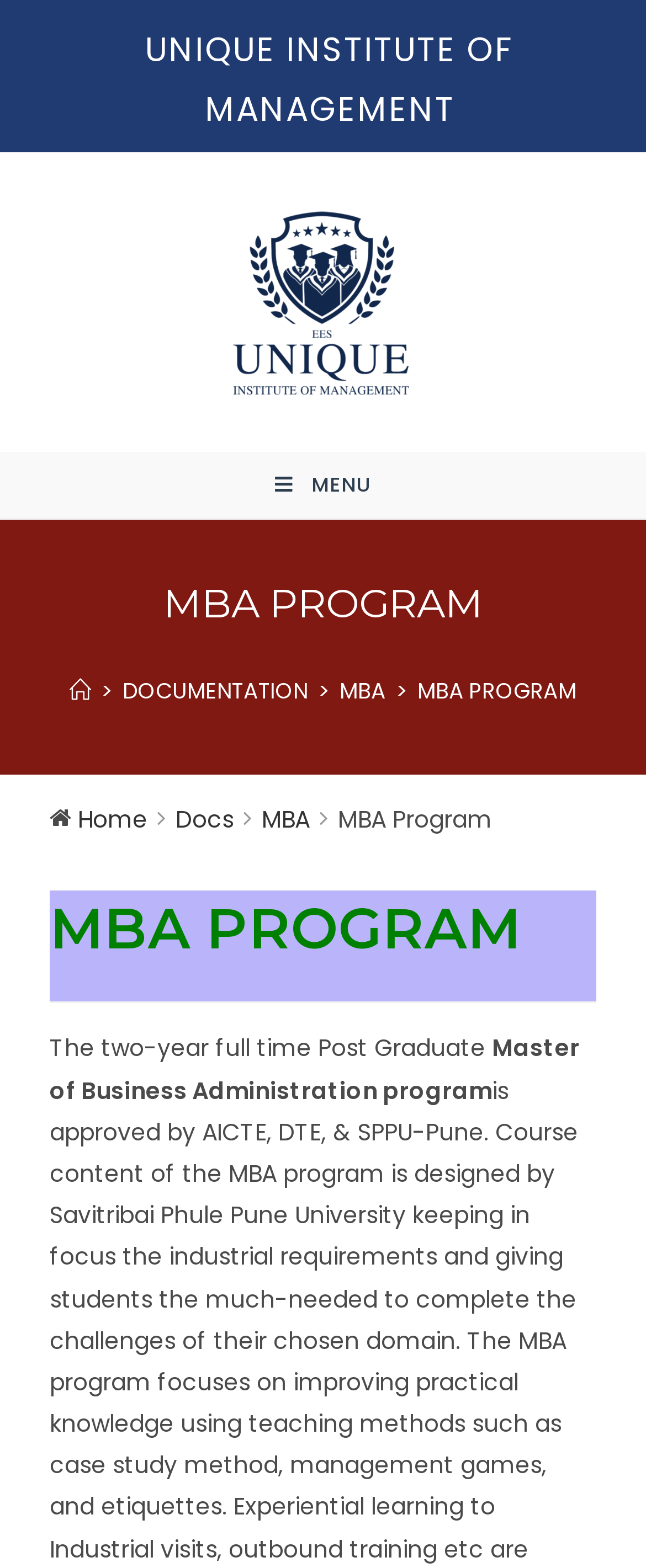Please provide a detailed answer to the question below by examining the image:
How many years is the MBA program?

The duration of the MBA program can be found in the text 'The two-year full time Post Graduate Master of Business Administration program' which describes the program.